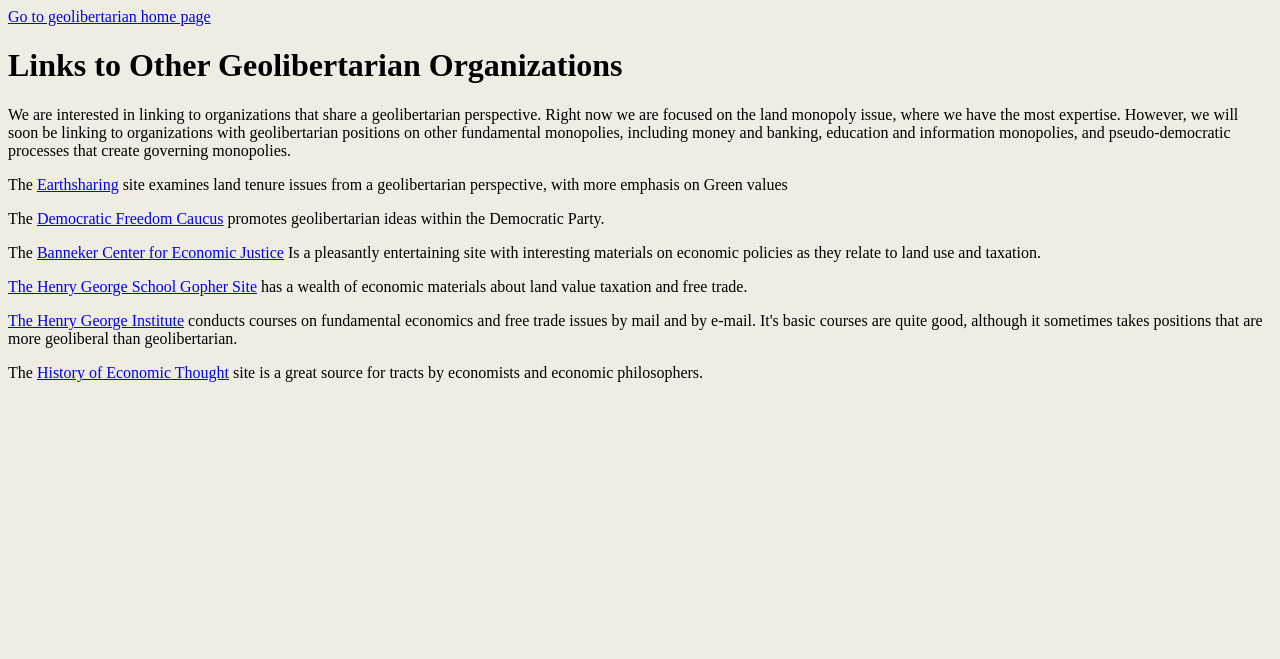Generate the text content of the main headline of the webpage.

Links to Other Geolibertarian Organizations